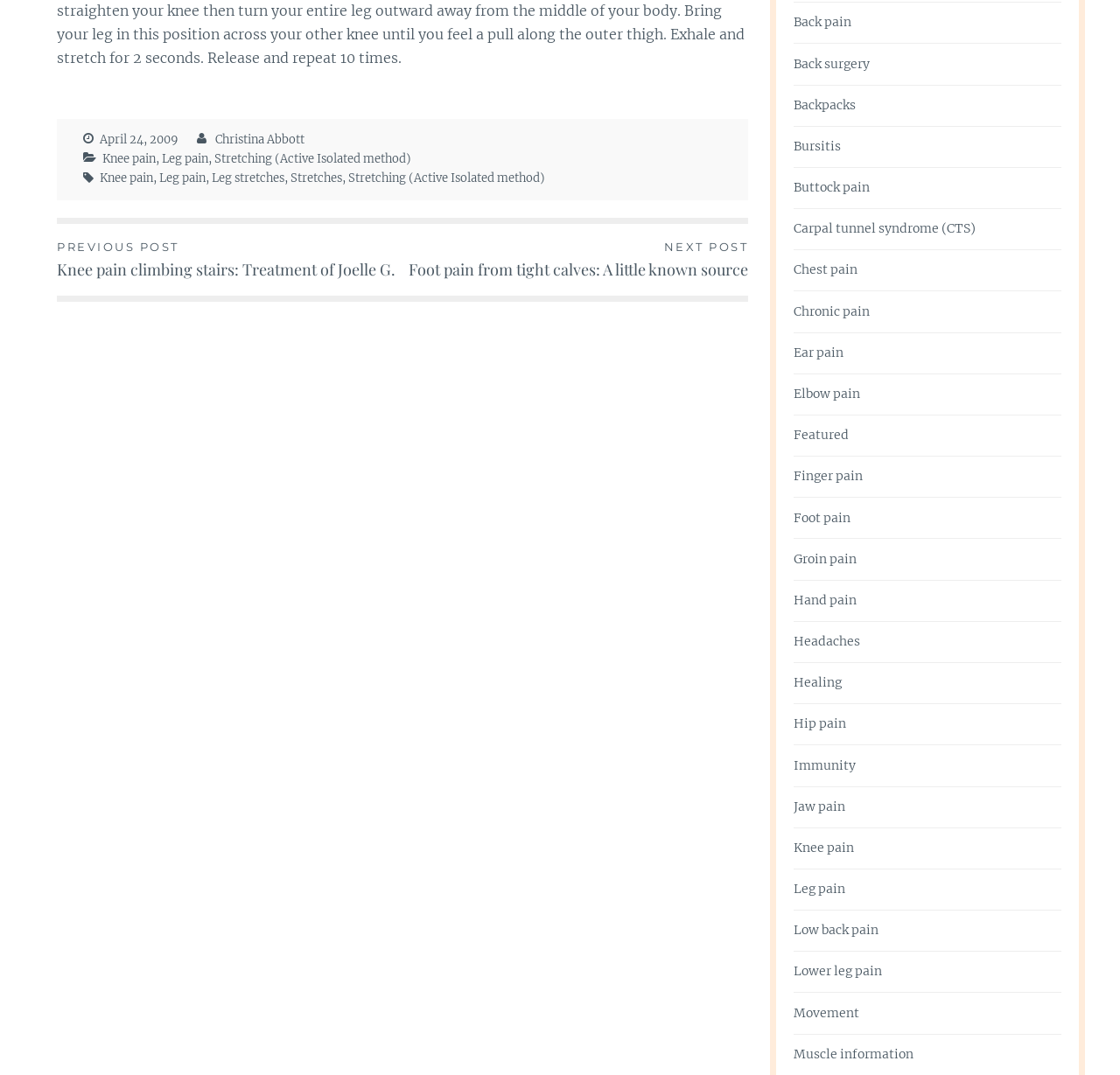Using the information in the image, give a comprehensive answer to the question: 
What is the topic of the link at the top-right corner?

I found a link element with the text 'Back pain' at the top-right corner of the webpage, which suggests that the link is about back pain.